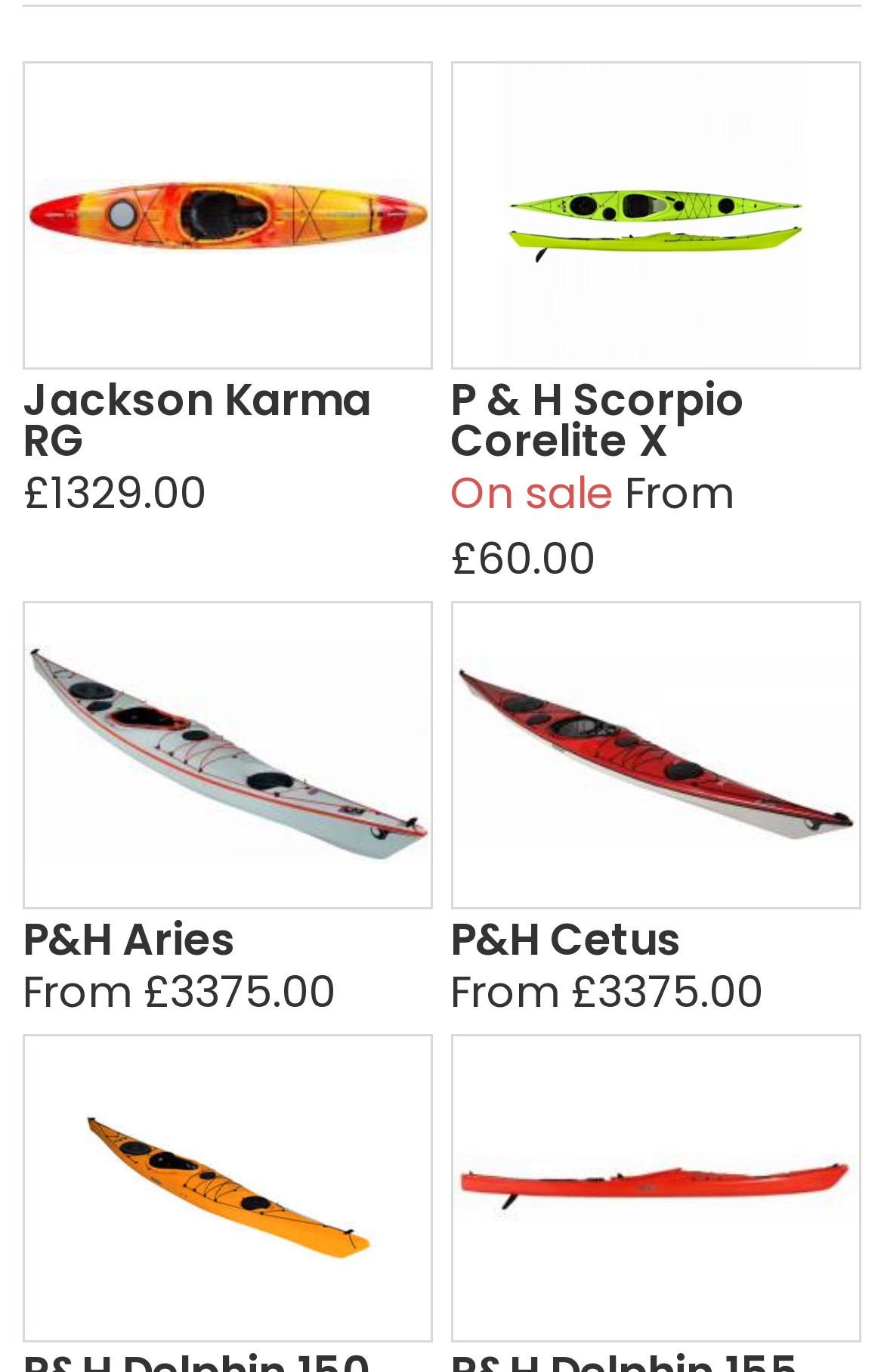Find the bounding box coordinates for the area you need to click to carry out the instruction: "View P&H Aries product". The coordinates should be four float numbers between 0 and 1, indicated as [left, top, right, bottom].

[0.028, 0.439, 0.488, 0.66]